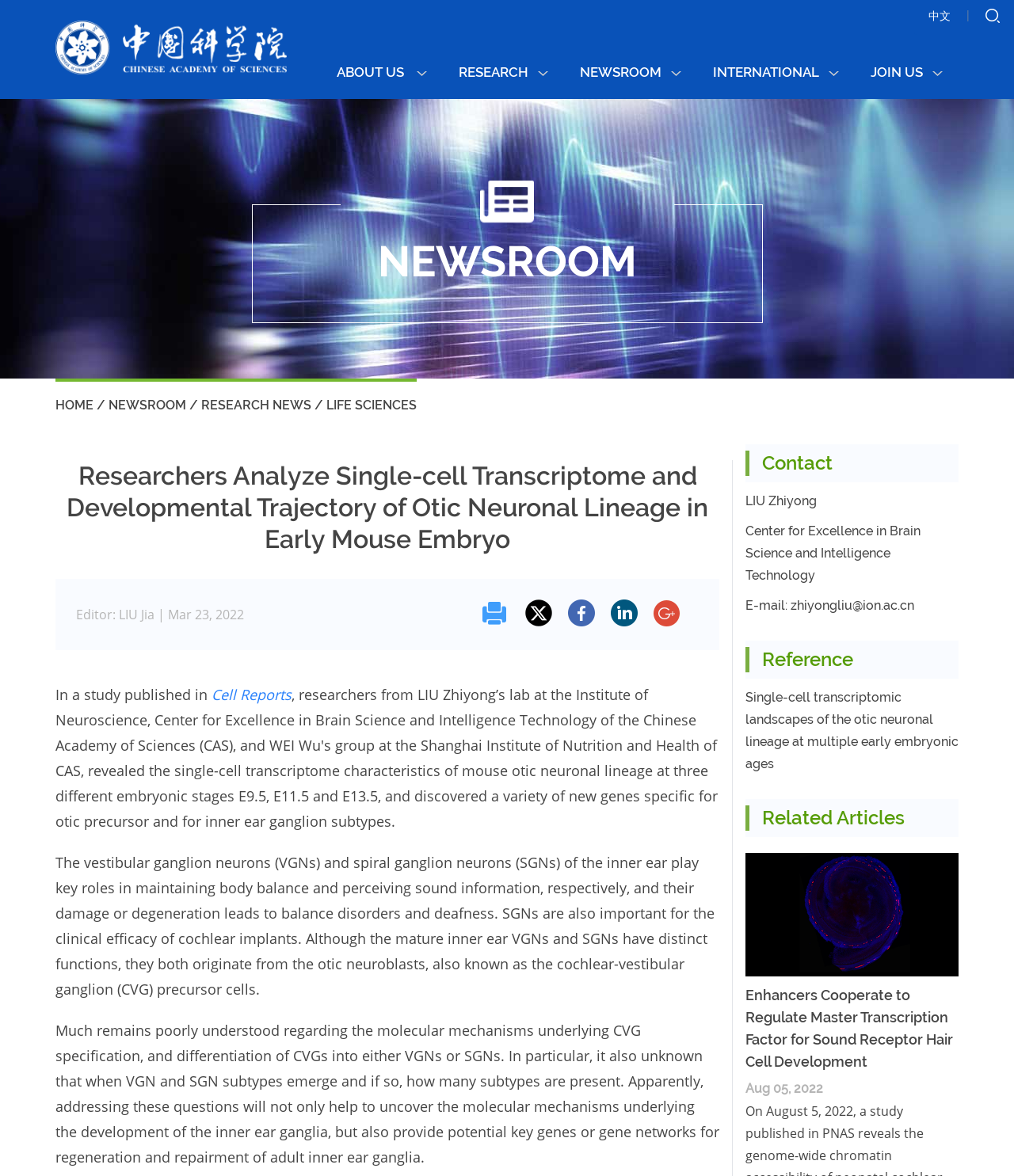Using the information in the image, could you please answer the following question in detail:
What is the name of the research center mentioned in the article?

The research center mentioned in the article is the Center for Excellence in Brain Science and Intelligence Technology, as indicated by the link text on the webpage.